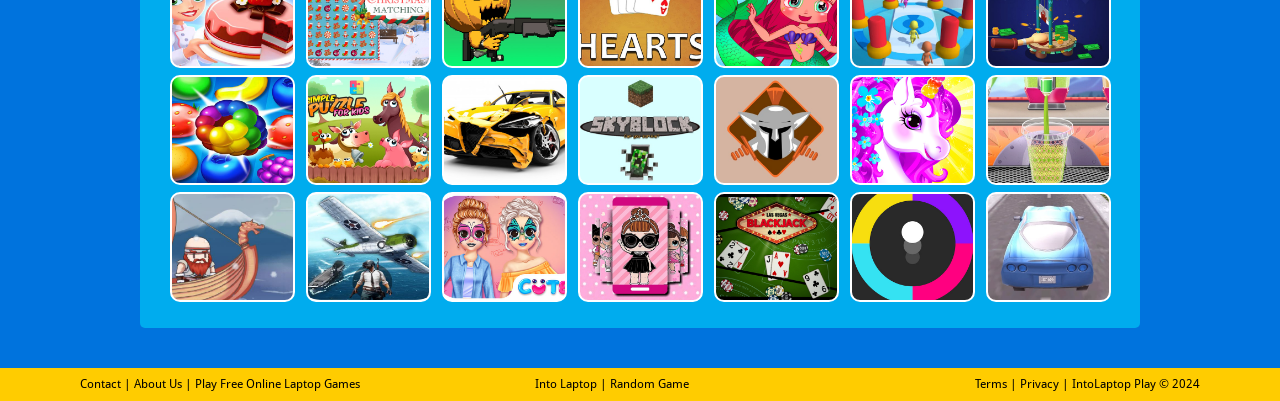Provide the bounding box coordinates for the UI element described in this sentence: "Contact". The coordinates should be four float values between 0 and 1, i.e., [left, top, right, bottom].

[0.062, 0.94, 0.095, 0.975]